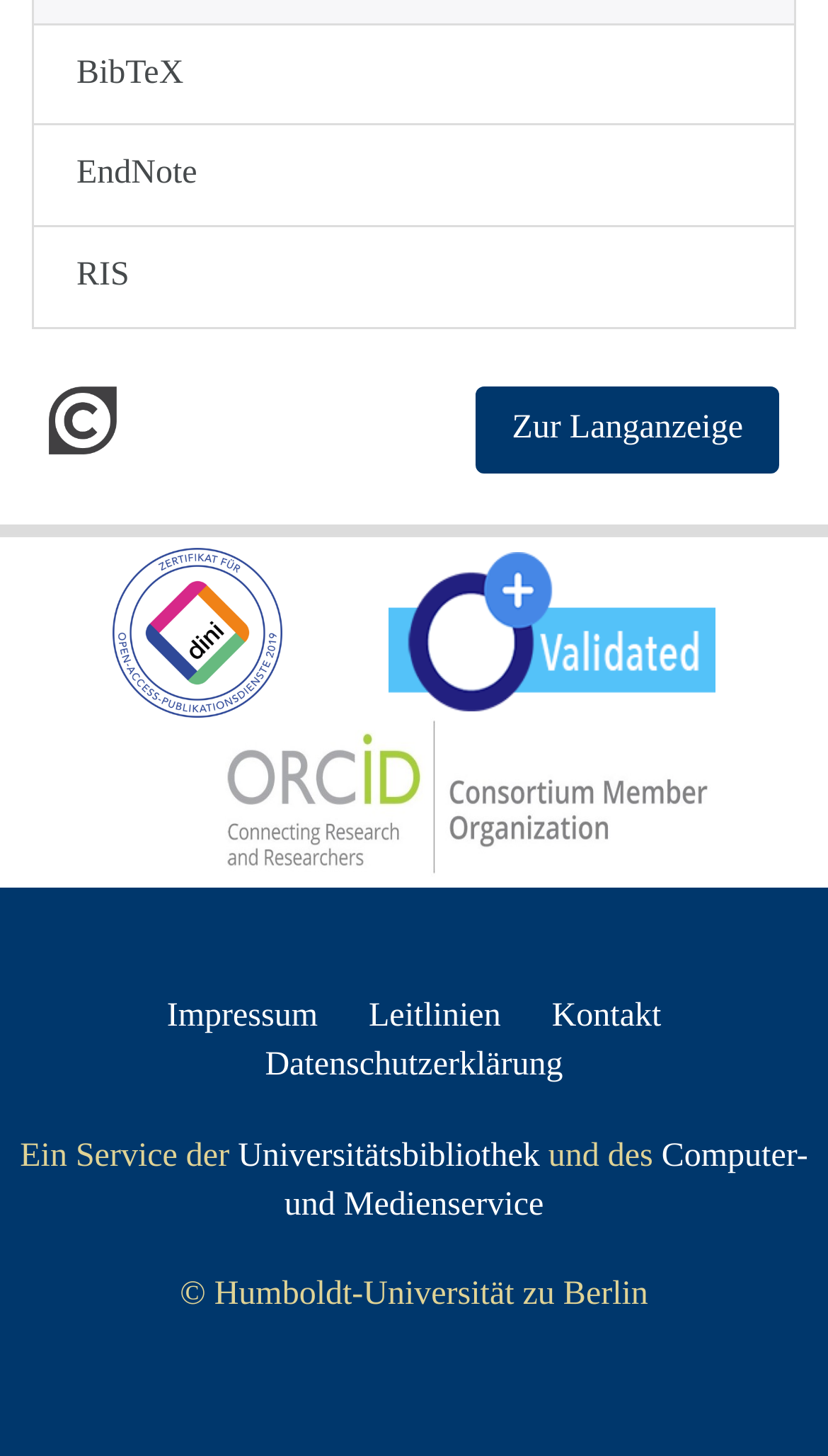Please provide the bounding box coordinate of the region that matches the element description: Datenschutzerklärung. Coordinates should be in the format (top-left x, top-left y, bottom-right x, bottom-right y) and all values should be between 0 and 1.

[0.32, 0.719, 0.68, 0.744]